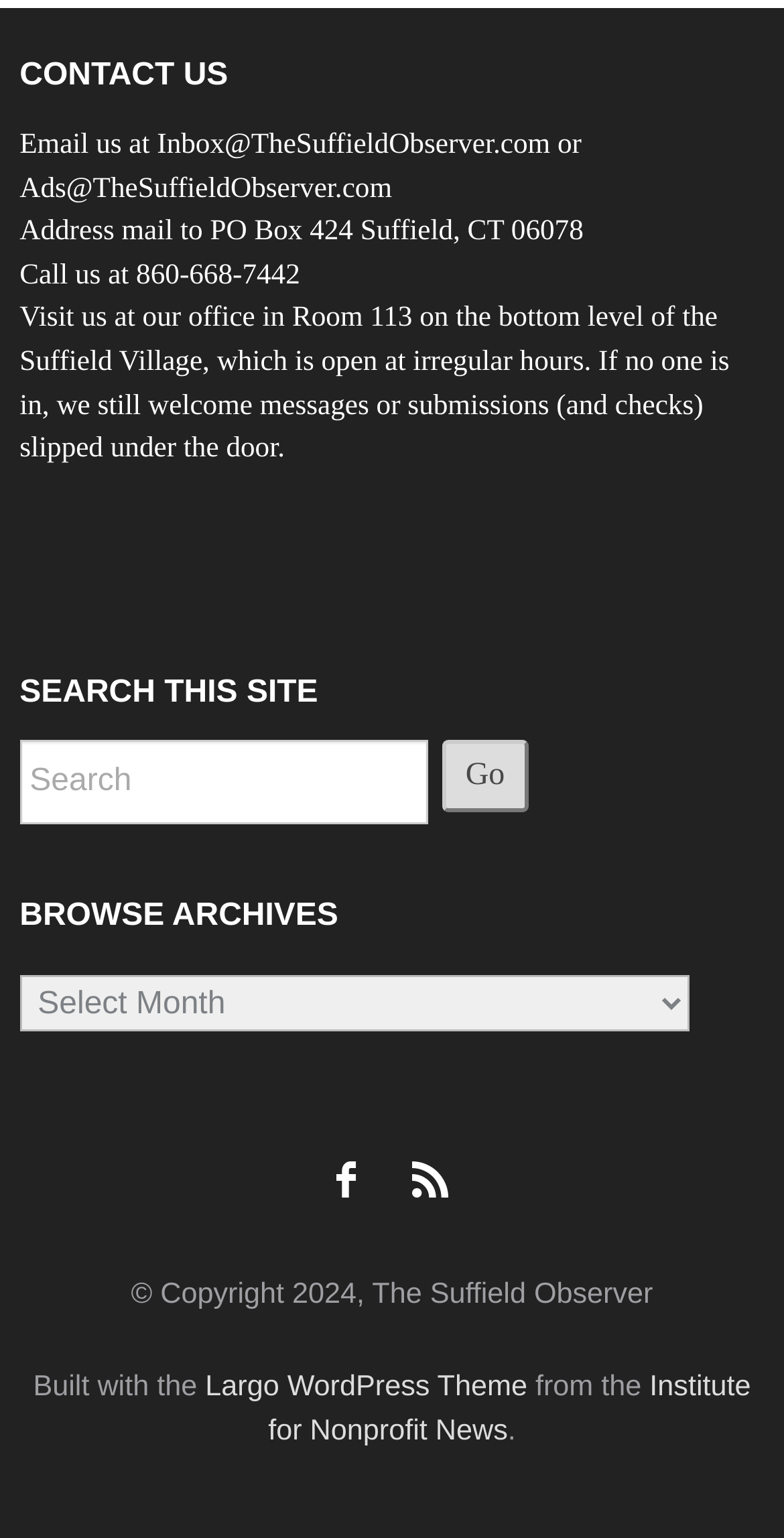Using the provided element description: "Largo WordPress Theme", determine the bounding box coordinates of the corresponding UI element in the screenshot.

[0.262, 0.891, 0.673, 0.912]